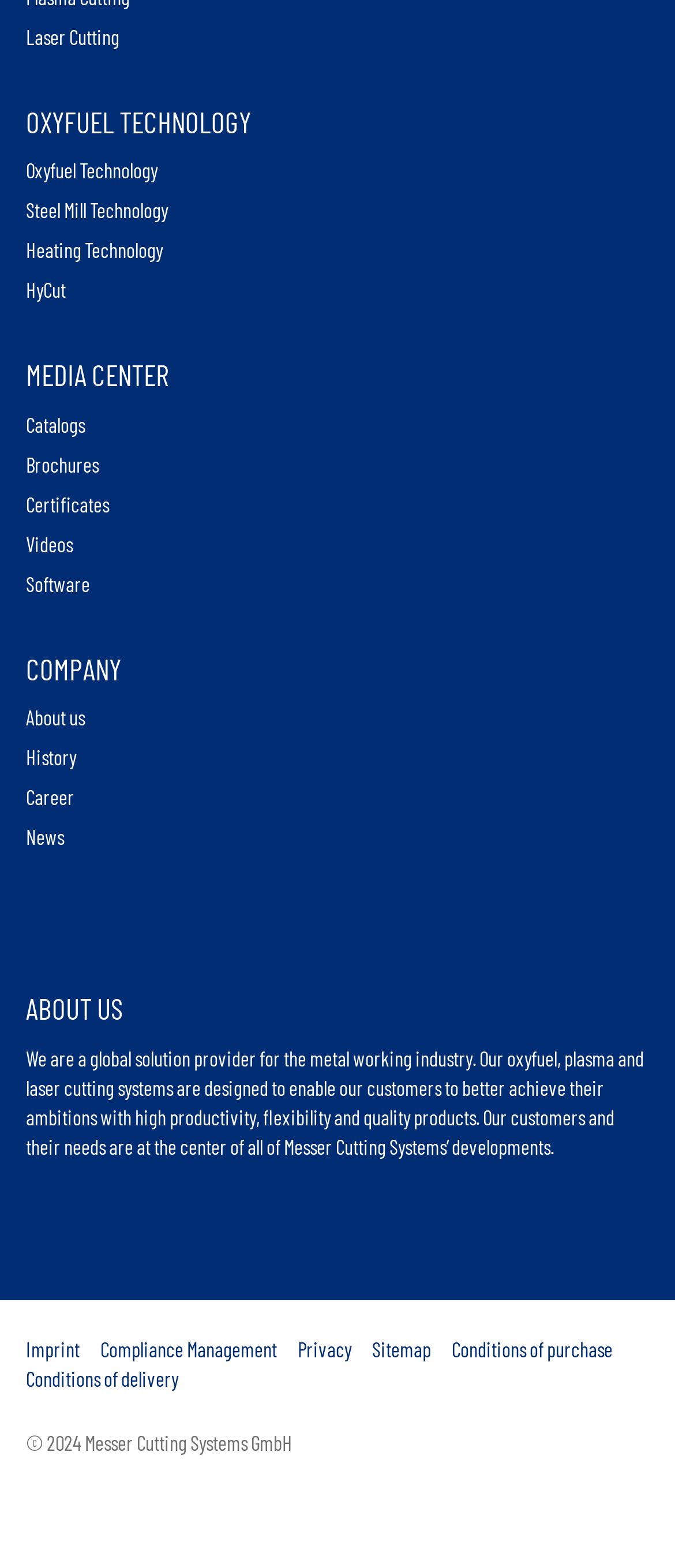Answer the following in one word or a short phrase: 
What is the company's main industry?

Metal working